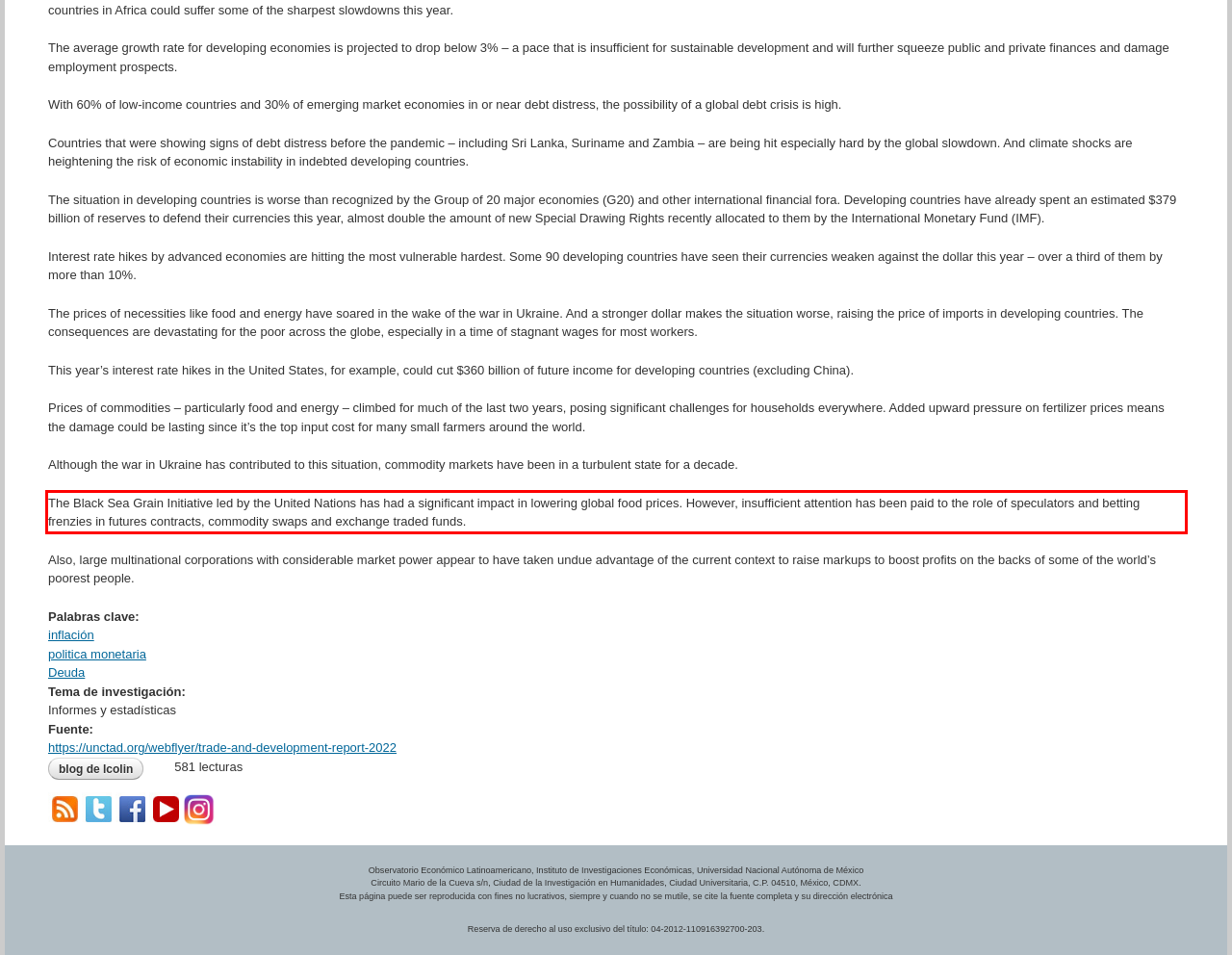Identify and extract the text within the red rectangle in the screenshot of the webpage.

The Black Sea Grain Initiative led by the United Nations has had a significant impact in lowering global food prices. However, insufficient attention has been paid to the role of speculators and betting frenzies in futures contracts, commodity swaps and exchange traded funds.